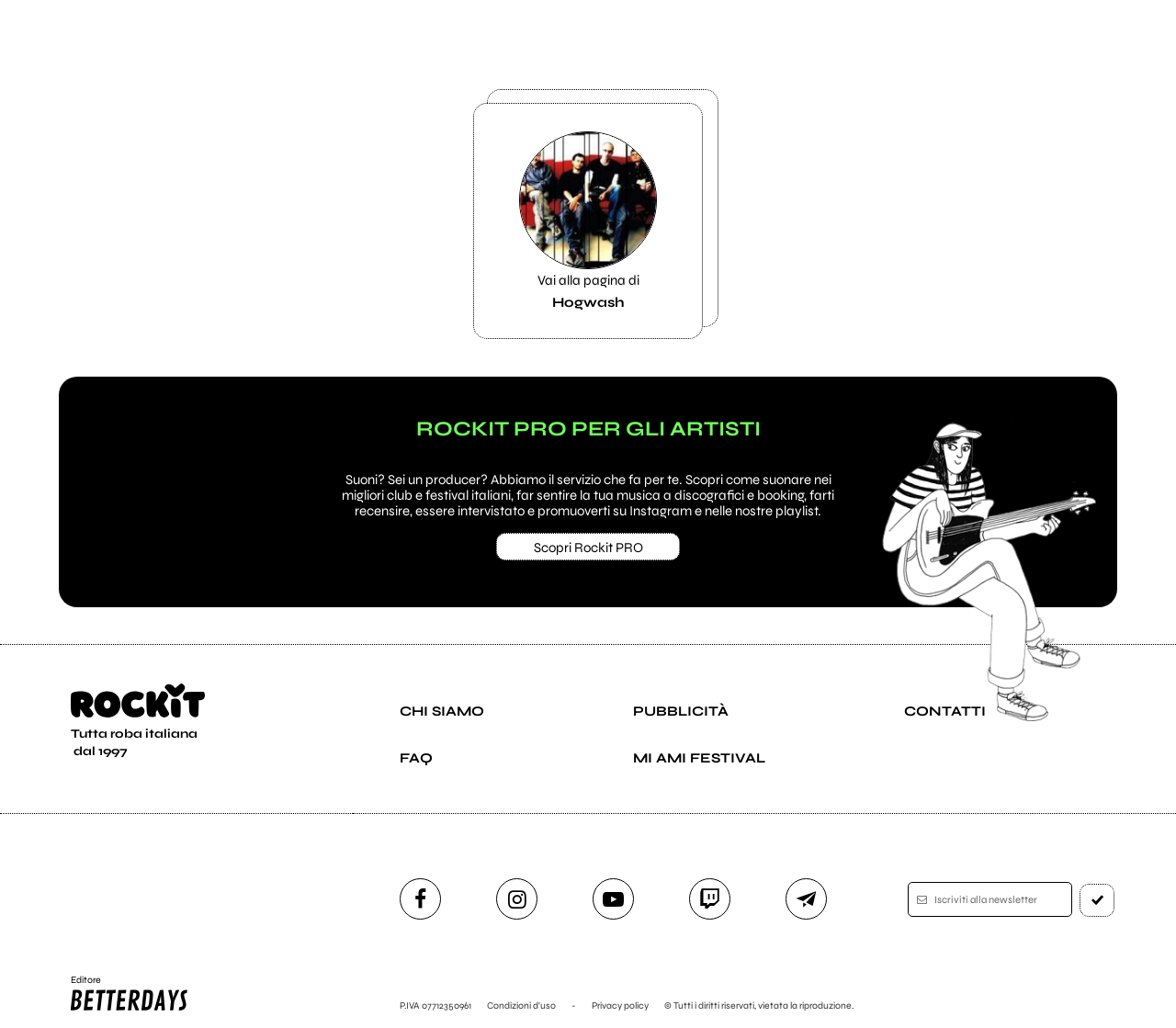Please locate the bounding box coordinates of the region I need to click to follow this instruction: "View the image of the artist".

[0.75, 0.409, 0.932, 0.701]